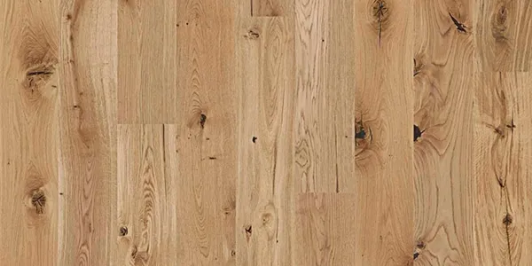Give a one-word or short-phrase answer to the following question: 
What is the color of the wood?

Mid-brown